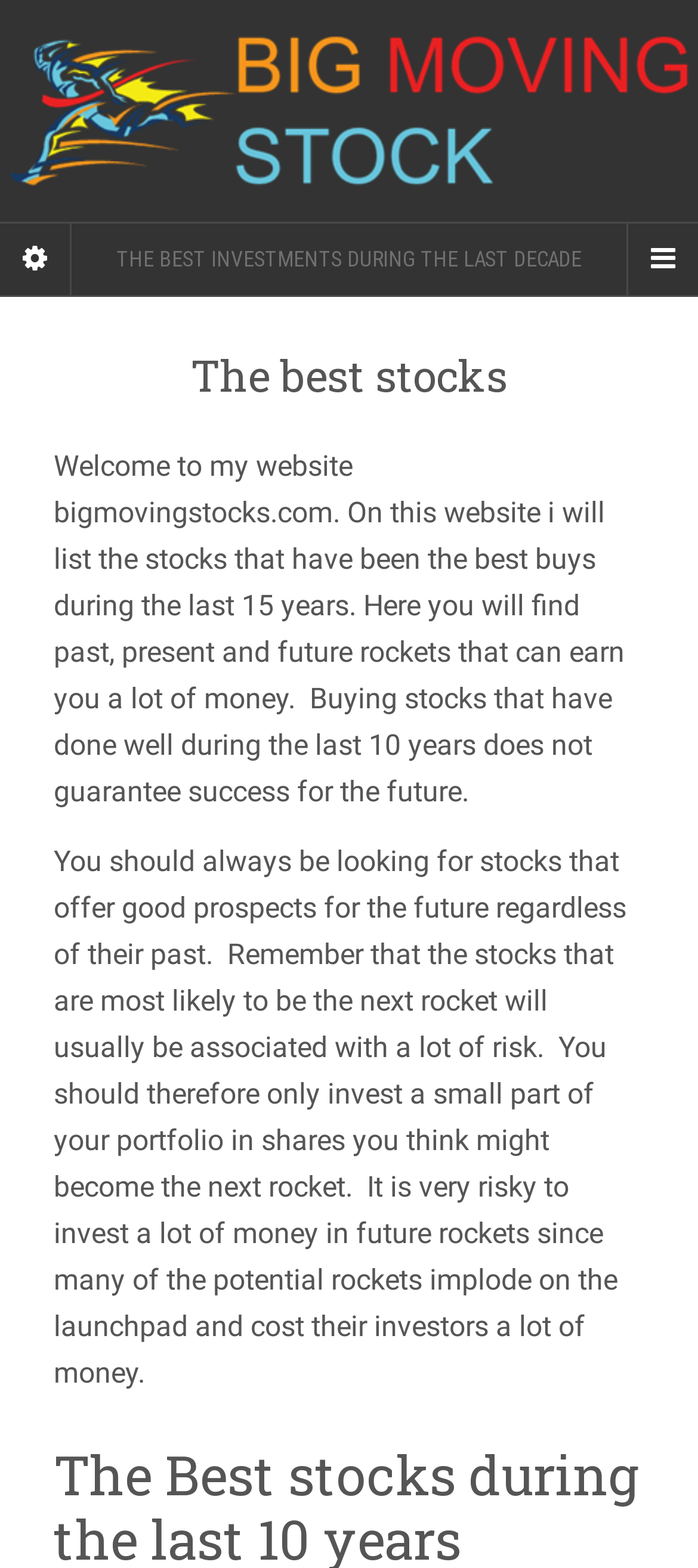Locate the bounding box of the UI element based on this description: "title="Big moving stocks"". Provide four float numbers between 0 and 1 as [left, top, right, bottom].

[0.0, 0.017, 1.0, 0.125]